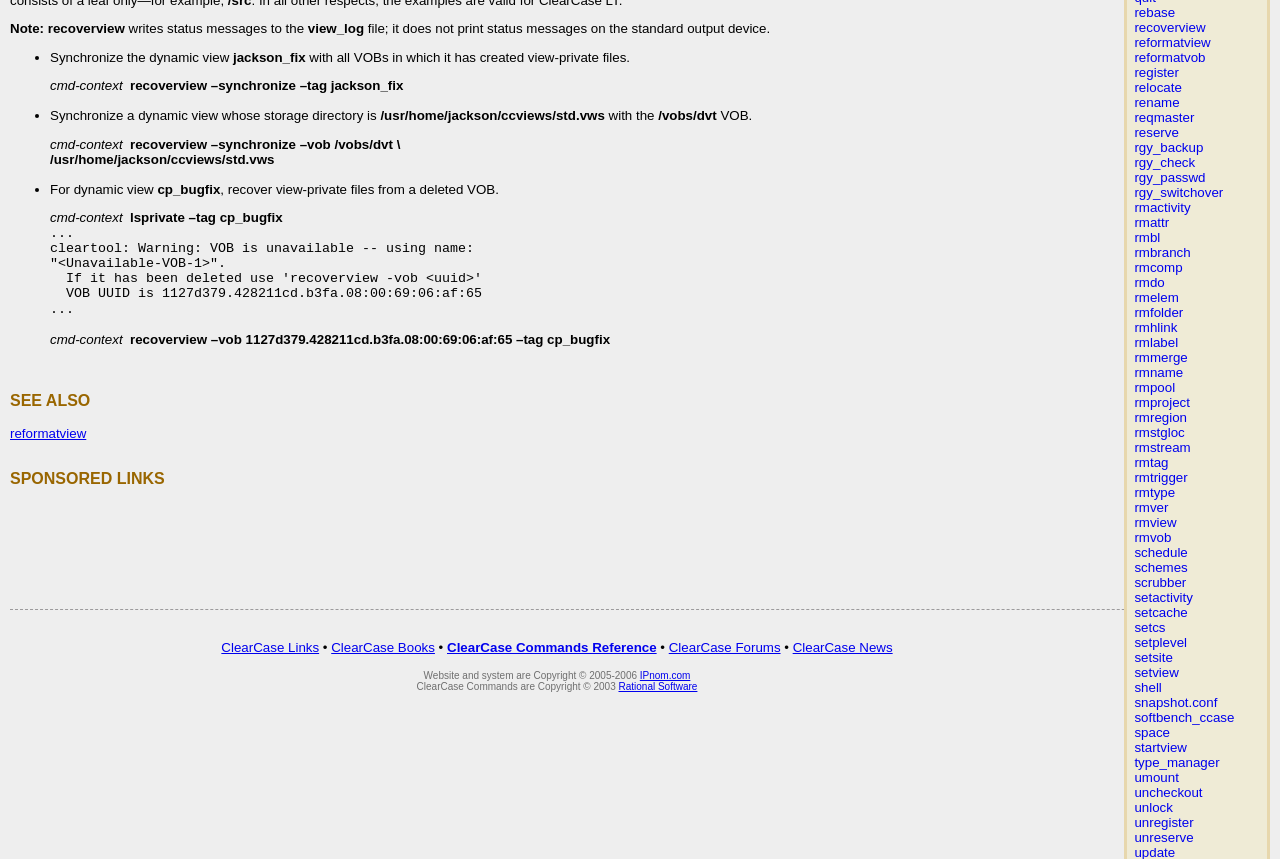Could you locate the bounding box coordinates for the section that should be clicked to accomplish this task: "click rename".

[0.886, 0.11, 0.922, 0.128]